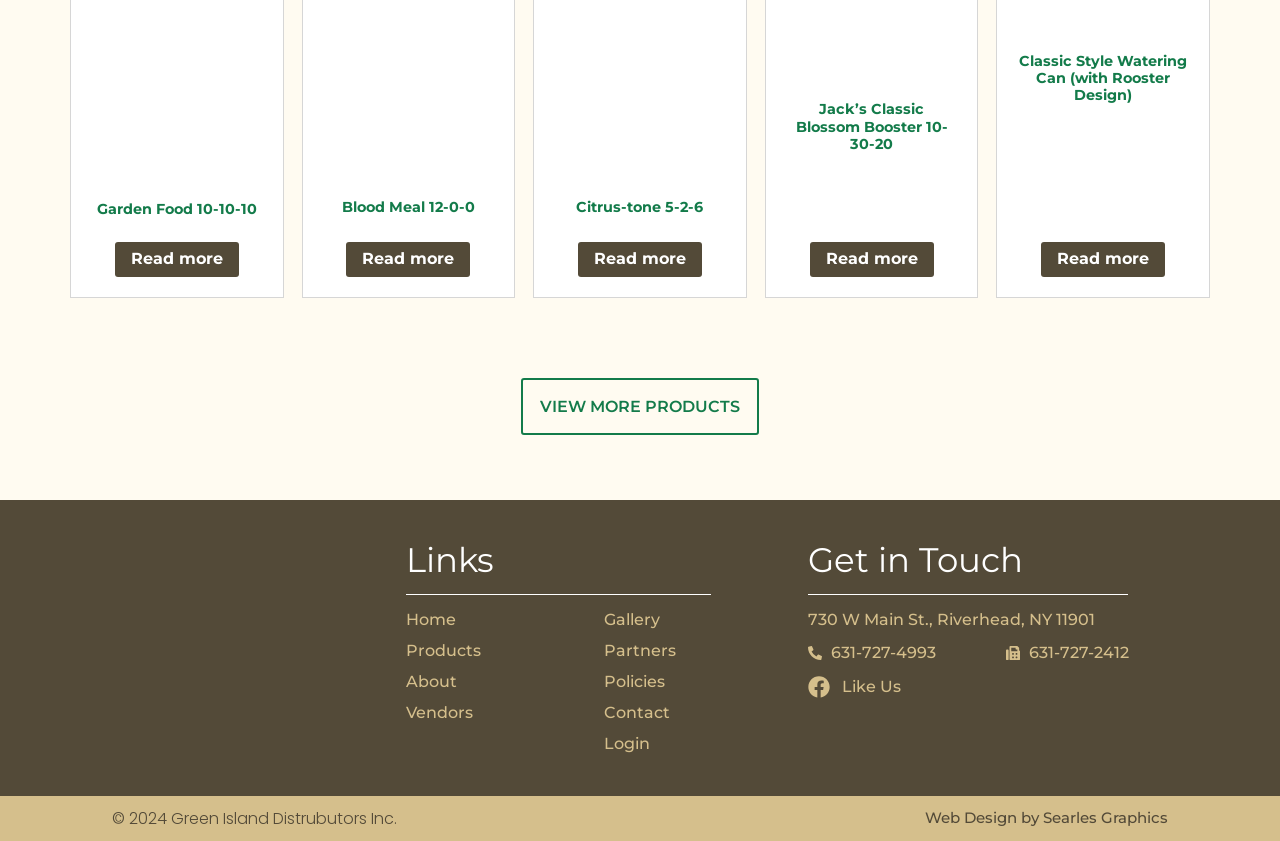Kindly determine the bounding box coordinates of the area that needs to be clicked to fulfill this instruction: "Get in touch through phone number 631-727-4993".

[0.631, 0.762, 0.731, 0.79]